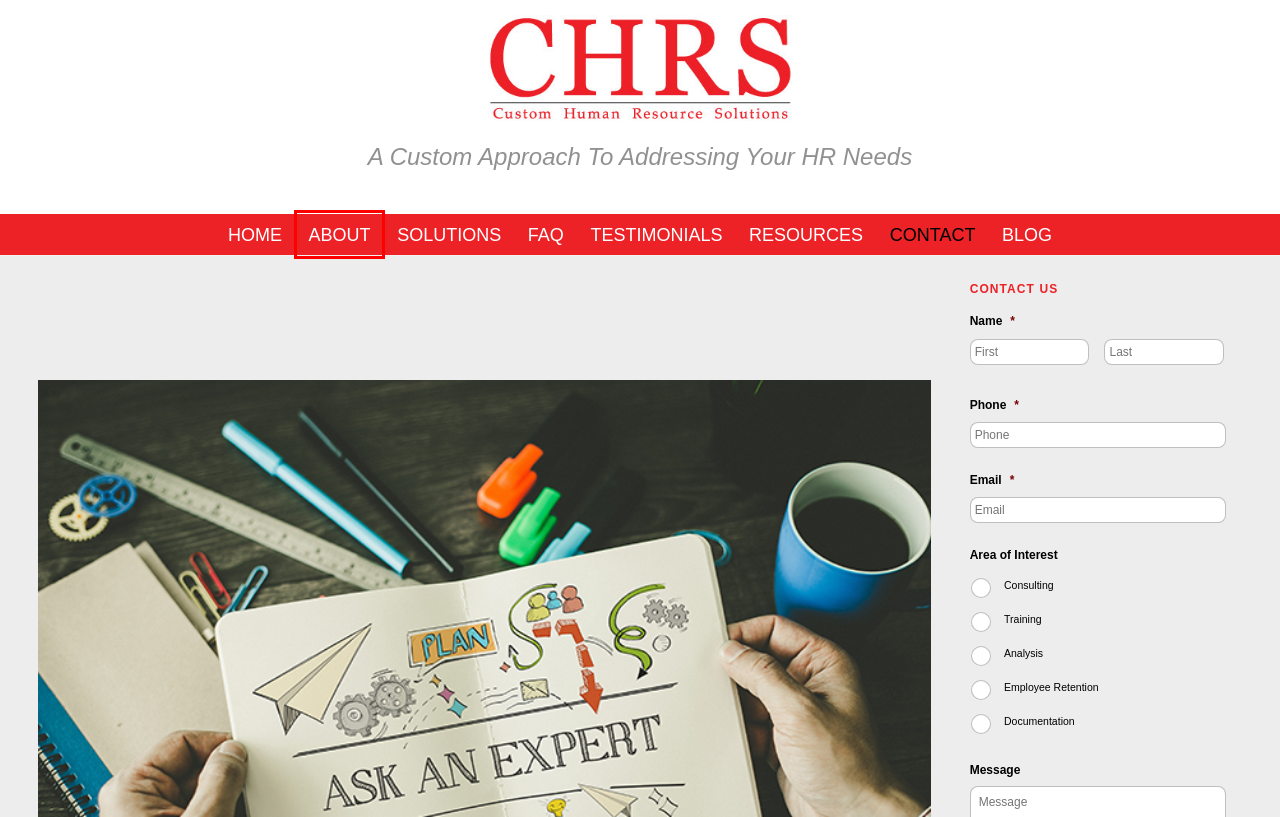You are looking at a screenshot of a webpage with a red bounding box around an element. Determine the best matching webpage description for the new webpage resulting from clicking the element in the red bounding box. Here are the descriptions:
A. Testimonials | CHRS | Custom Human Resource Solutions | Outsource HR
B. FAQ | CHRS | Custom Human Resource Solutions | Outsource HR
C. Solutions | CHRS | Custom Human Resource Solutions | Outsource HR
D. CHRS | Custom Human Resource Solutions | Outsource HR | Atl | Georgia
E. Resources | CHRS | Custom Human Resource Solutions | Outsource HR
F. About | CHRS | Custom Human Resource Solutions | Outsource HR | GA
G. Blog | CHRS | Custom Human Resource Solutions | Outsource HR | GA
H. Client Connection | CHRS | Custom Human Resource Solutions | HR

F